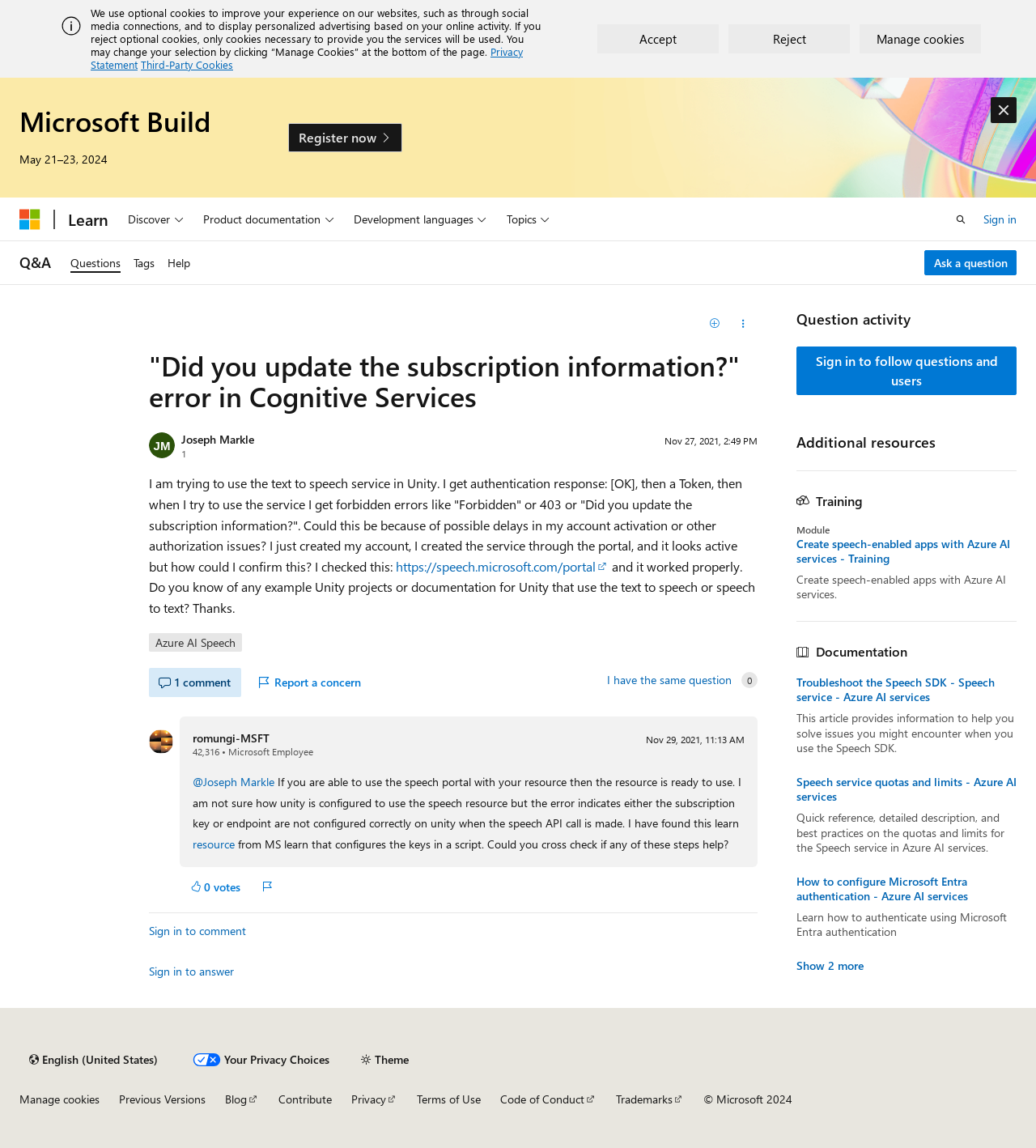What is the error message in Cognitive Services?
Provide an in-depth answer to the question, covering all aspects.

The error message is mentioned in the question description on the webpage, which is 'Did you update the subscription information?' error in Cognitive Services.